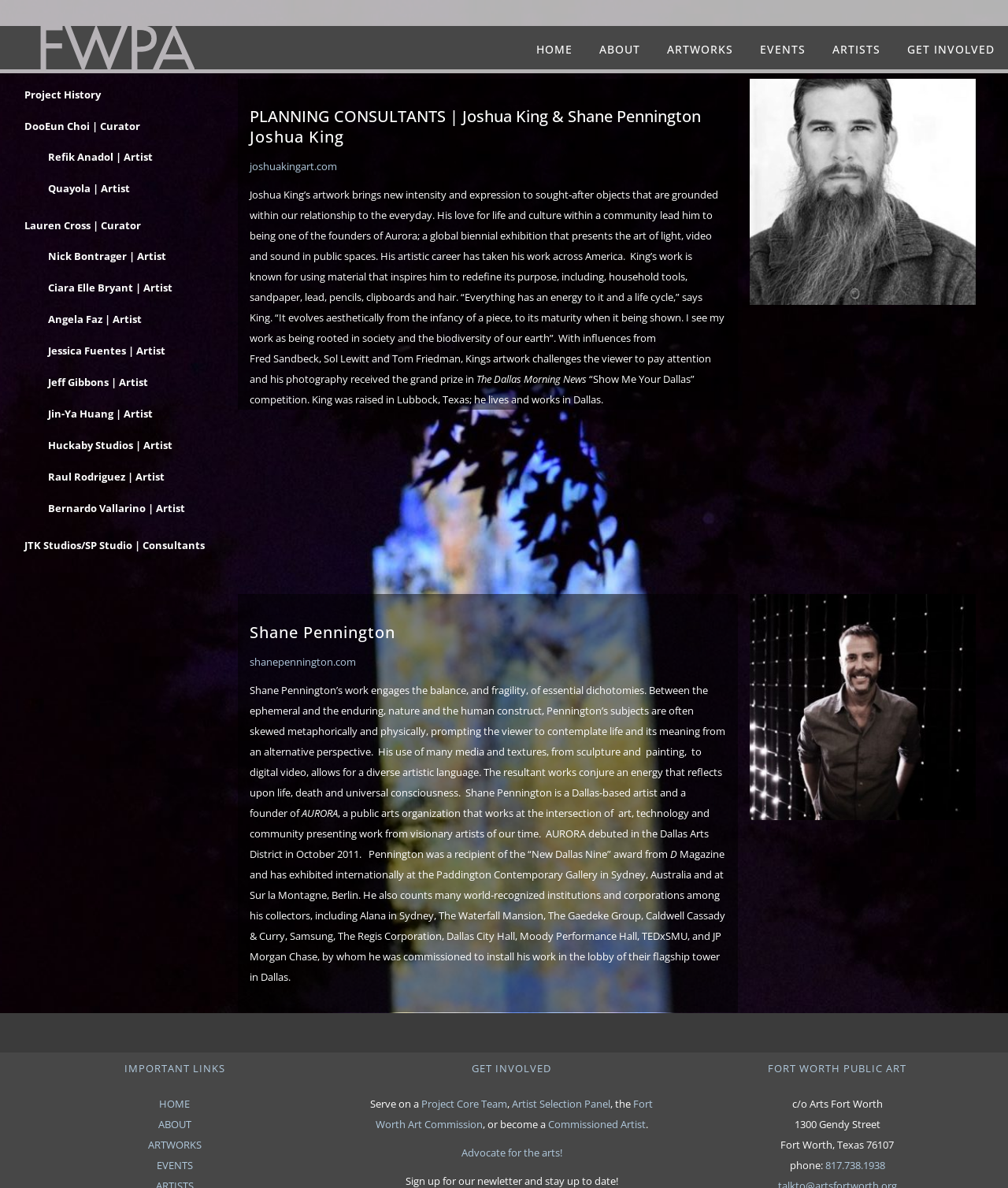Identify the bounding box coordinates of the clickable region necessary to fulfill the following instruction: "Get involved as a Commissioned Artist". The bounding box coordinates should be four float numbers between 0 and 1, i.e., [left, top, right, bottom].

[0.544, 0.94, 0.641, 0.952]